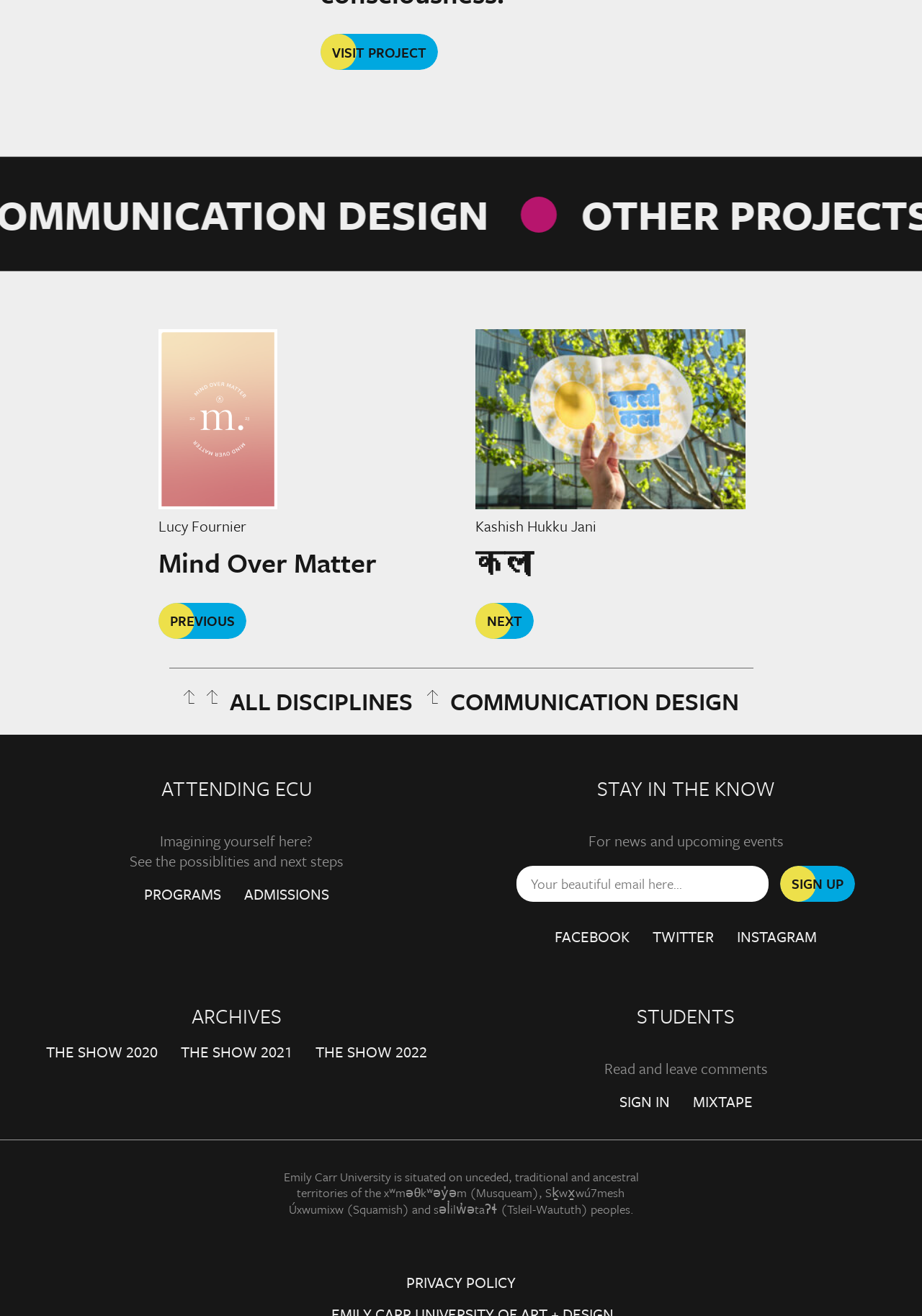Carefully examine the image and provide an in-depth answer to the question: What is the name of the event listed in 'Archives'?

I found the name of the event listed in 'Archives' by looking at the links 'THE SHOW 2020', 'THE SHOW 2021', and 'THE SHOW 2022'.